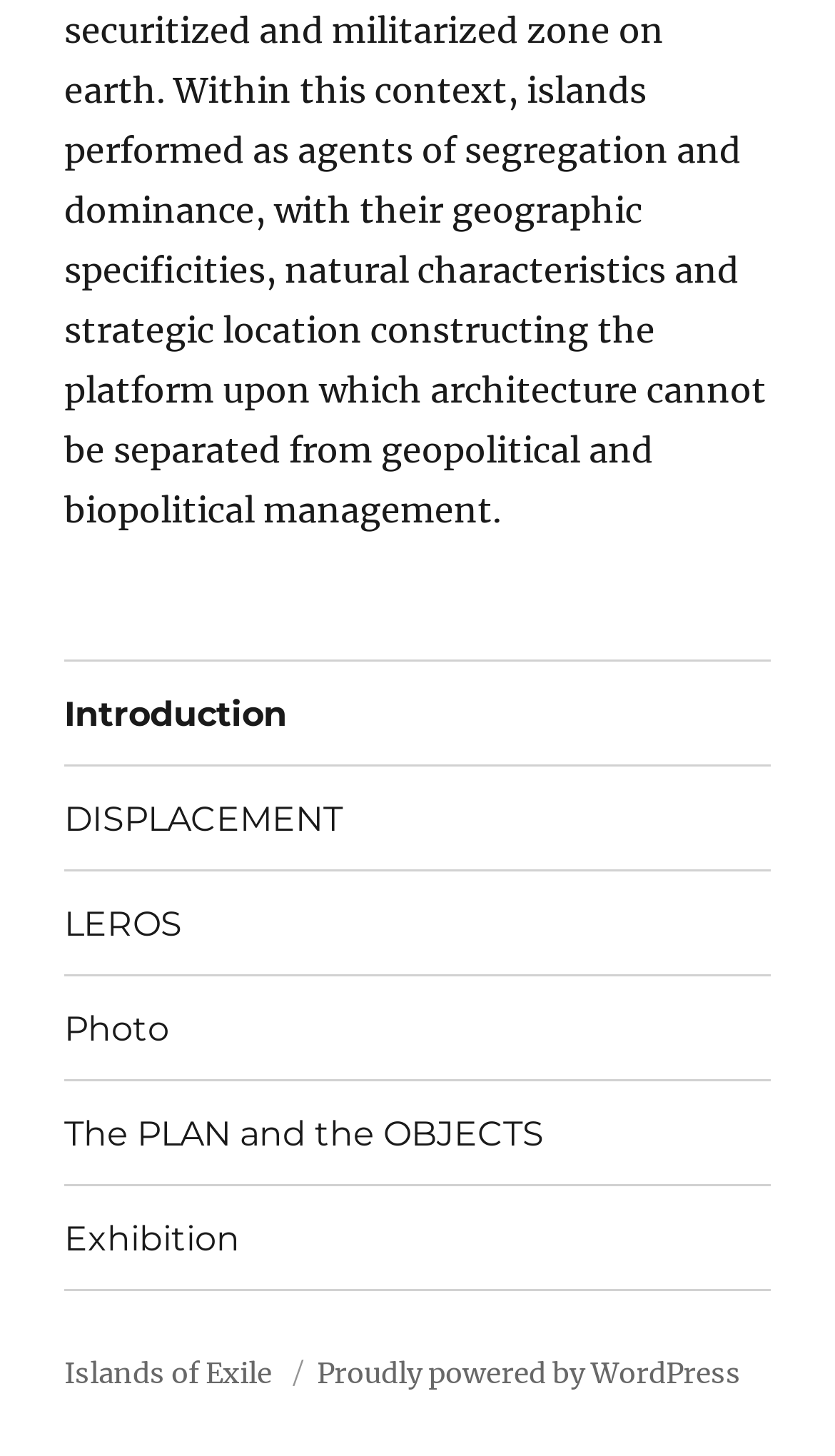Find the bounding box coordinates for the area that must be clicked to perform this action: "check Exhibition page".

[0.077, 0.815, 0.923, 0.885]